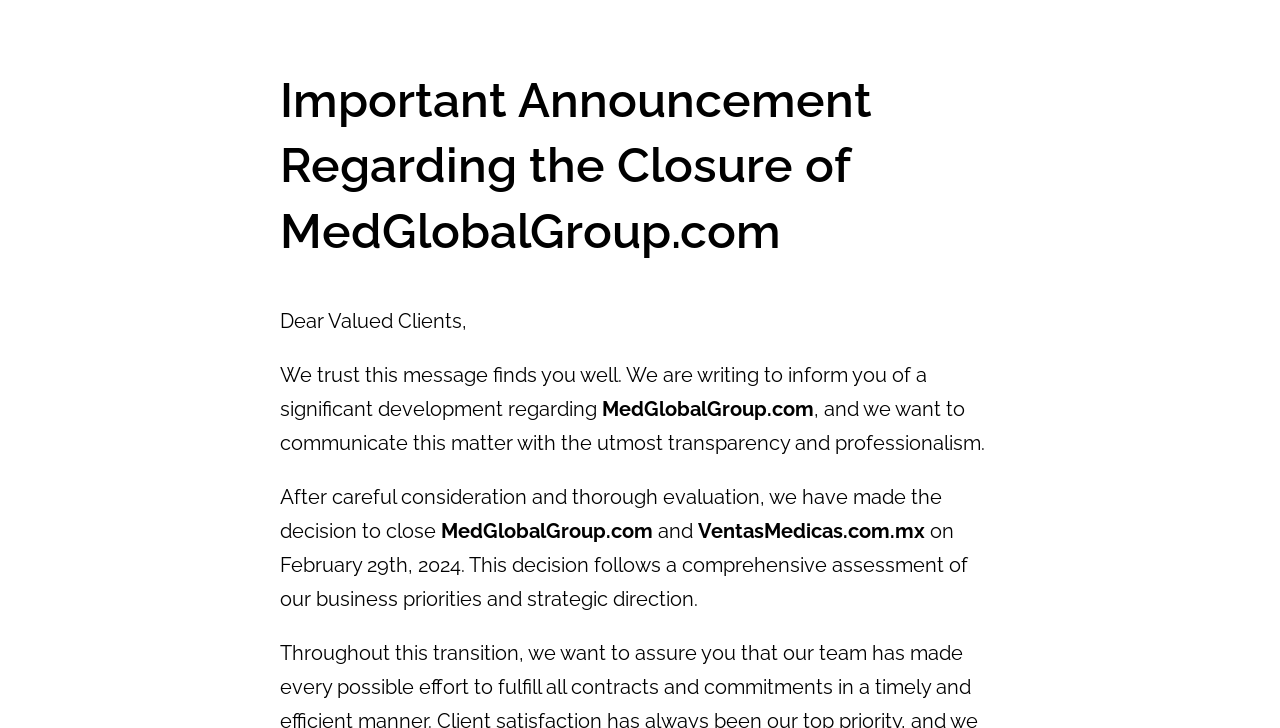What is the tone of the announcement?
Based on the image, give a one-word or short phrase answer.

Professional